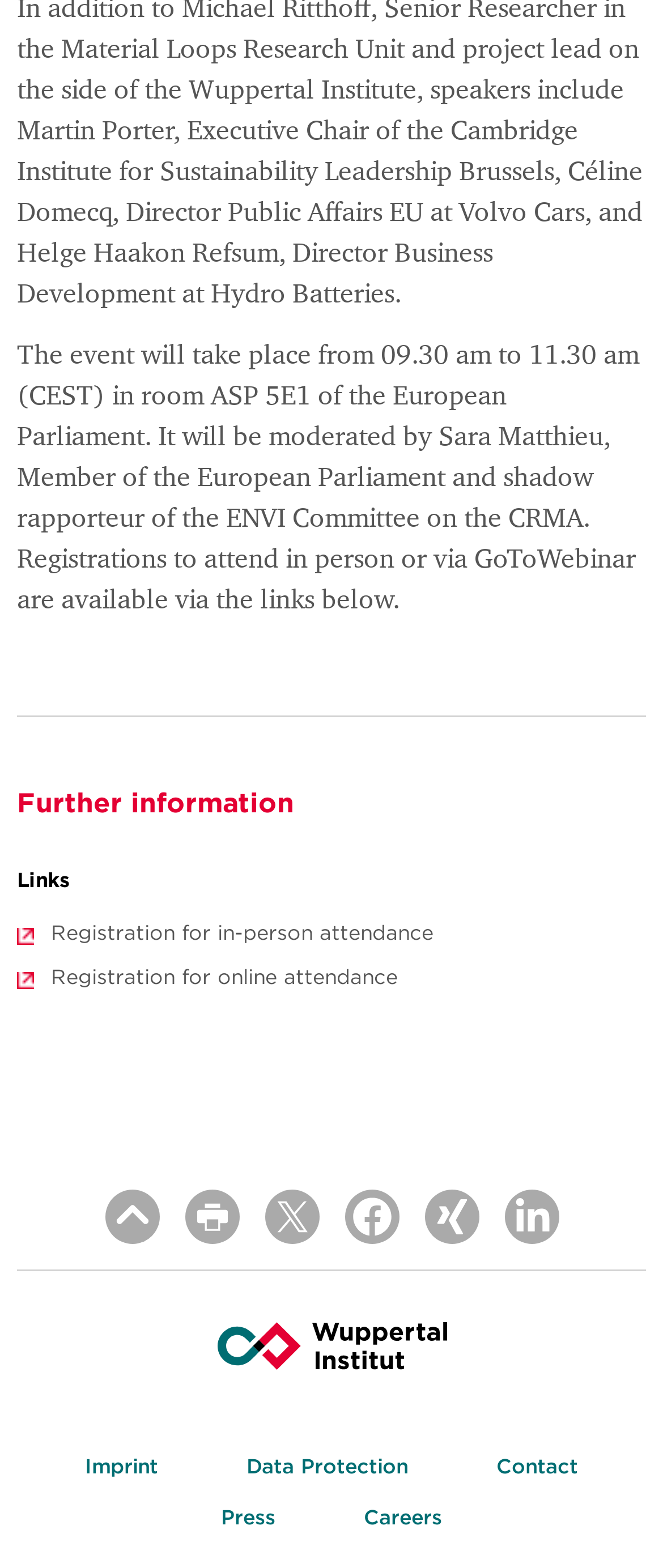Find the bounding box coordinates of the area that needs to be clicked in order to achieve the following instruction: "Register for online attendance". The coordinates should be specified as four float numbers between 0 and 1, i.e., [left, top, right, bottom].

[0.026, 0.615, 0.974, 0.632]